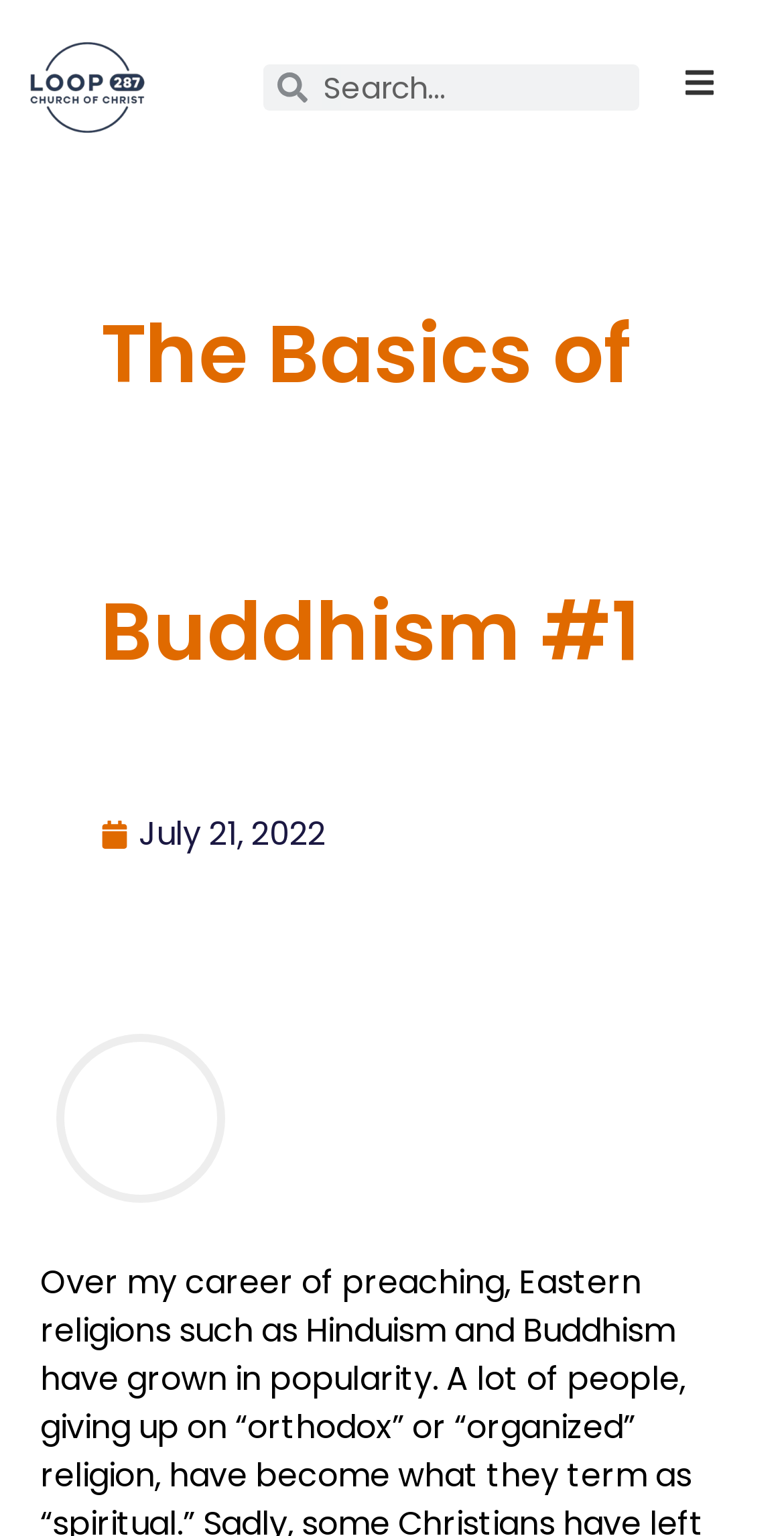Provide the bounding box coordinates in the format (top-left x, top-left y, bottom-right x, bottom-right y). All values are floating point numbers between 0 and 1. Determine the bounding box coordinate of the UI element described as: parent_node: Search name="s" placeholder="Search..."

[0.393, 0.042, 0.816, 0.072]